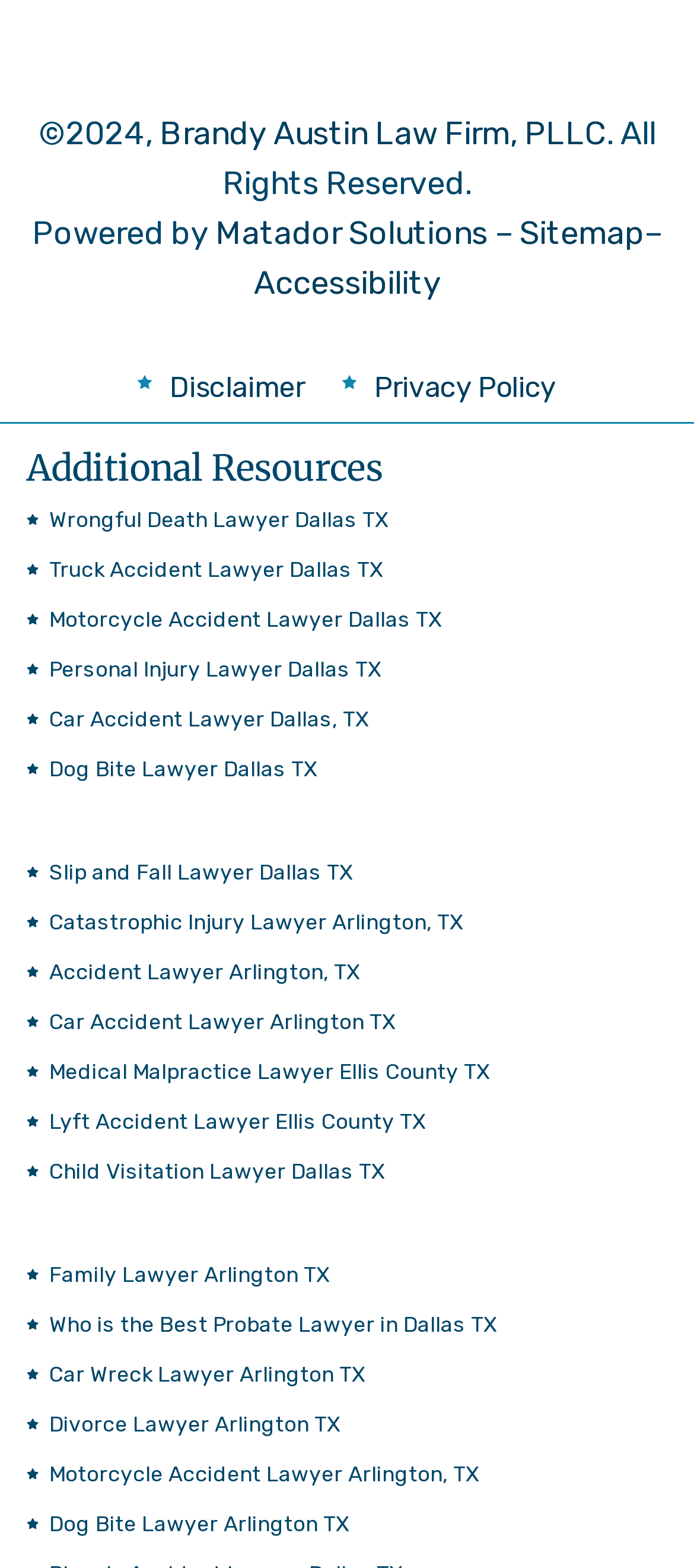Please identify the bounding box coordinates of the element I need to click to follow this instruction: "View the Privacy Policy".

[0.493, 0.23, 0.802, 0.257]